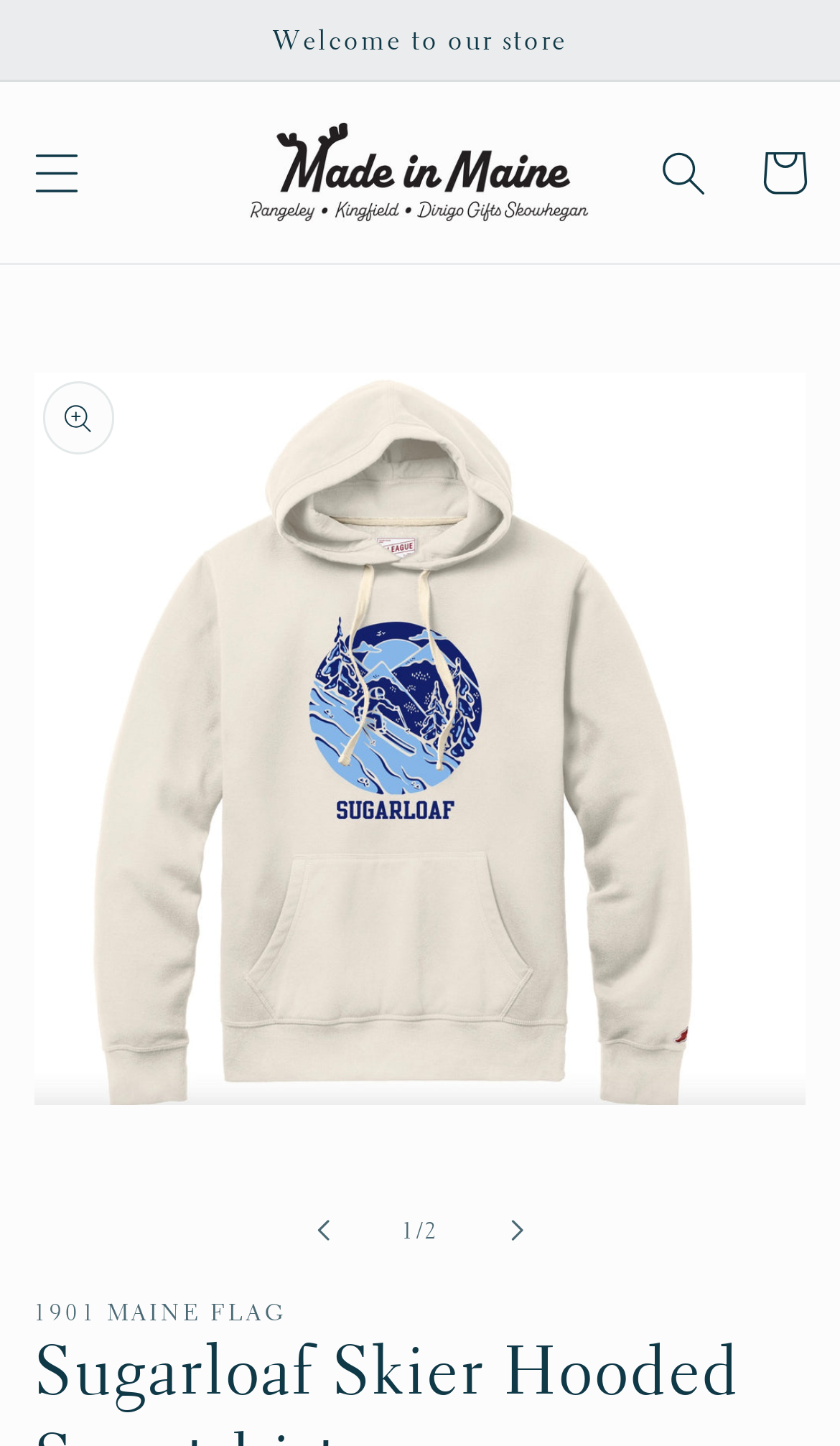Extract the main heading text from the webpage.

Sugarloaf Skier Hooded Sweatshirt